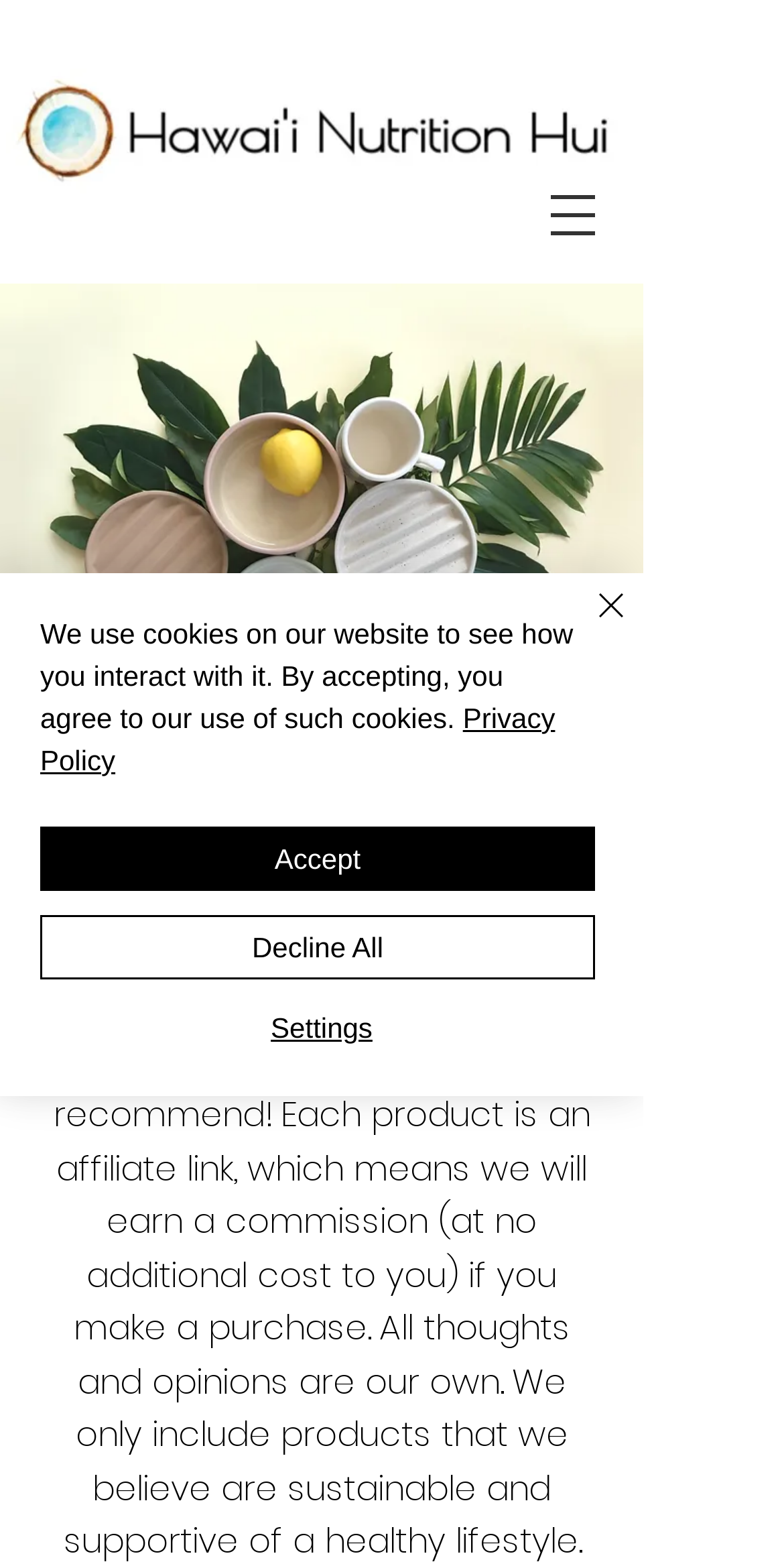Determine the bounding box coordinates of the clickable area required to perform the following instruction: "Explore Kitchenware products". The coordinates should be represented as four float numbers between 0 and 1: [left, top, right, bottom].

[0.0, 0.181, 0.821, 0.5]